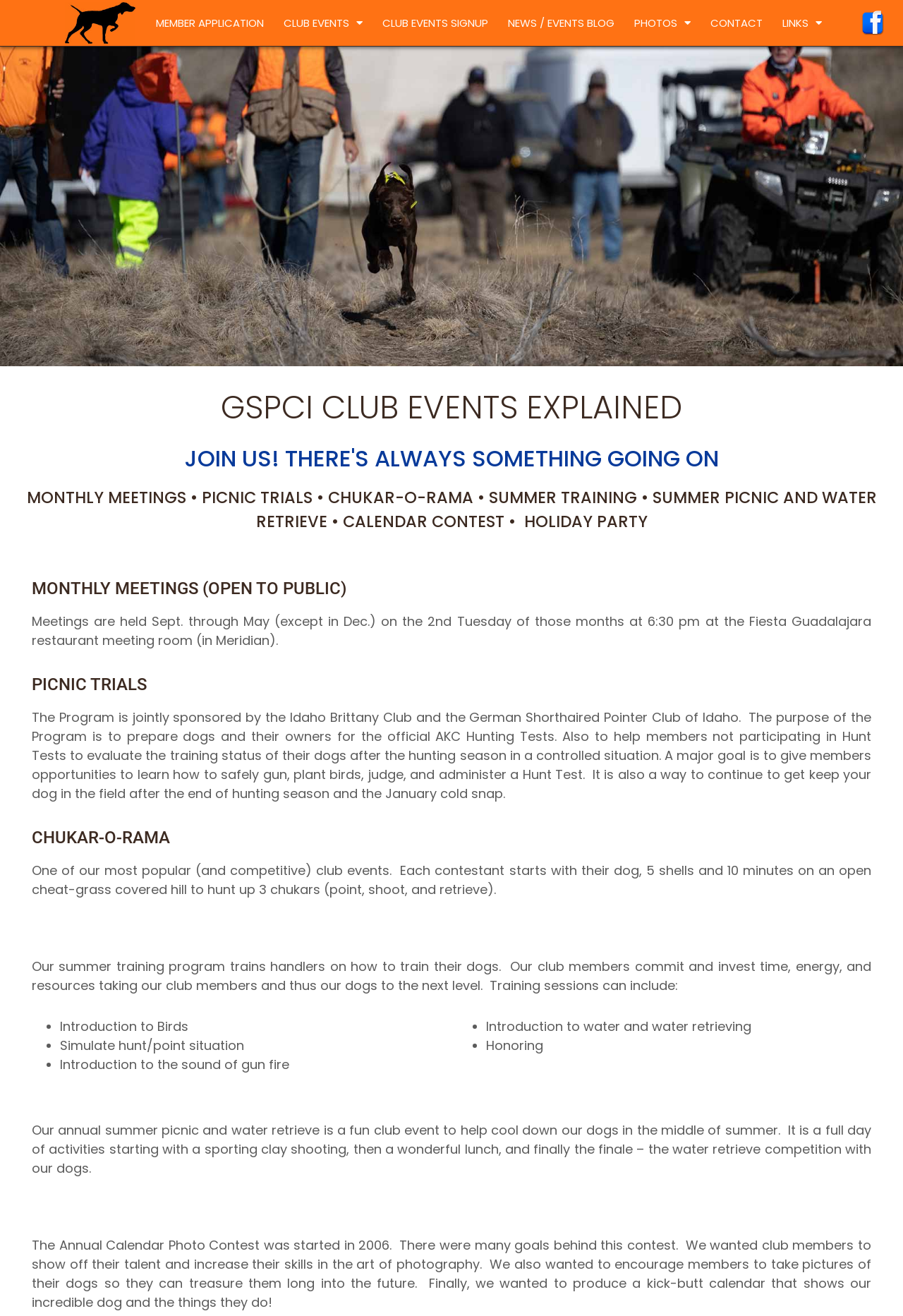What is the activity that takes place during the Summer Training program?
Look at the screenshot and respond with one word or a short phrase.

Training handlers on how to train their dogs